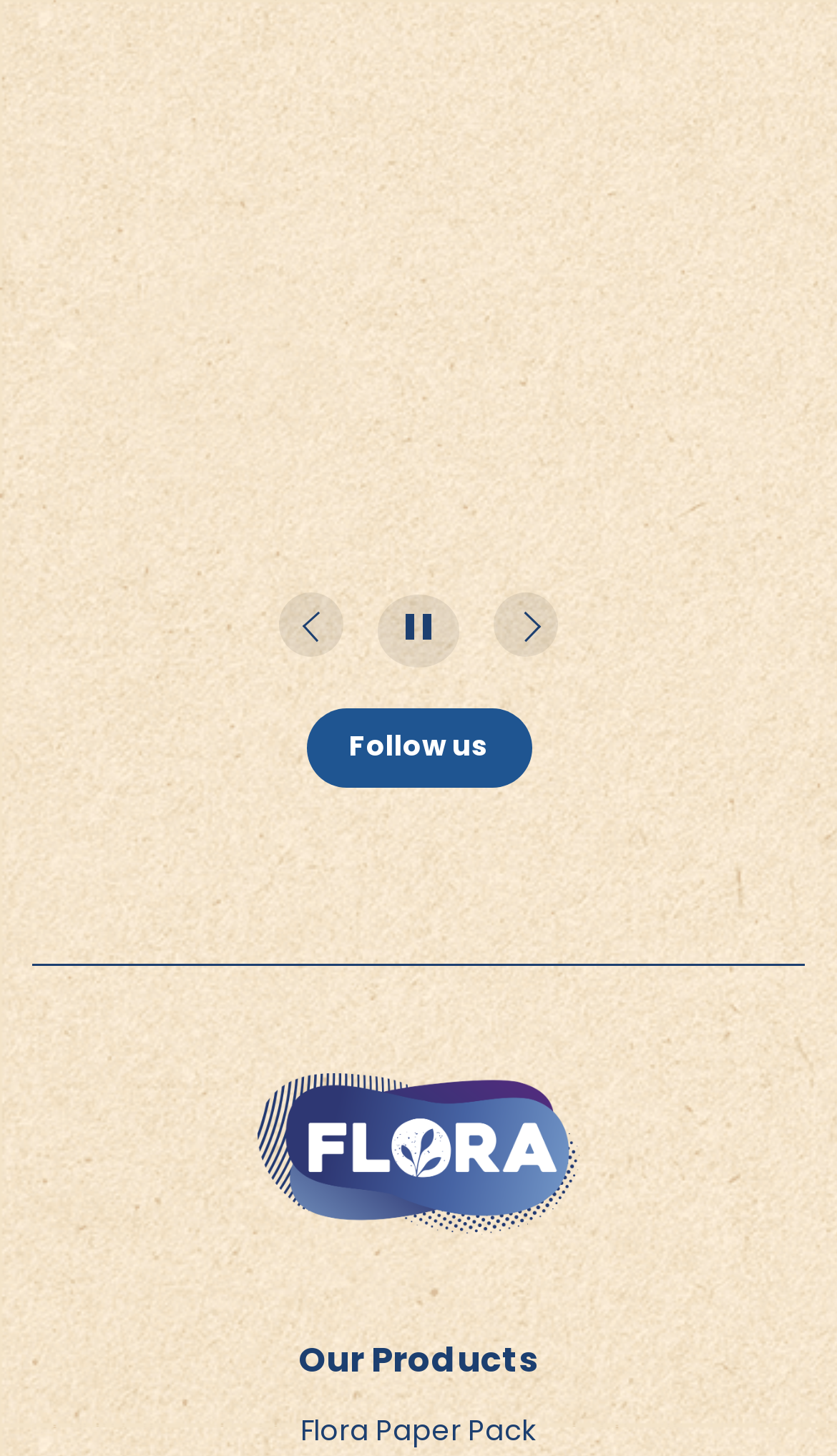Please determine the bounding box coordinates of the clickable area required to carry out the following instruction: "pause slide movement". The coordinates must be four float numbers between 0 and 1, represented as [left, top, right, bottom].

[0.451, 0.409, 0.549, 0.458]